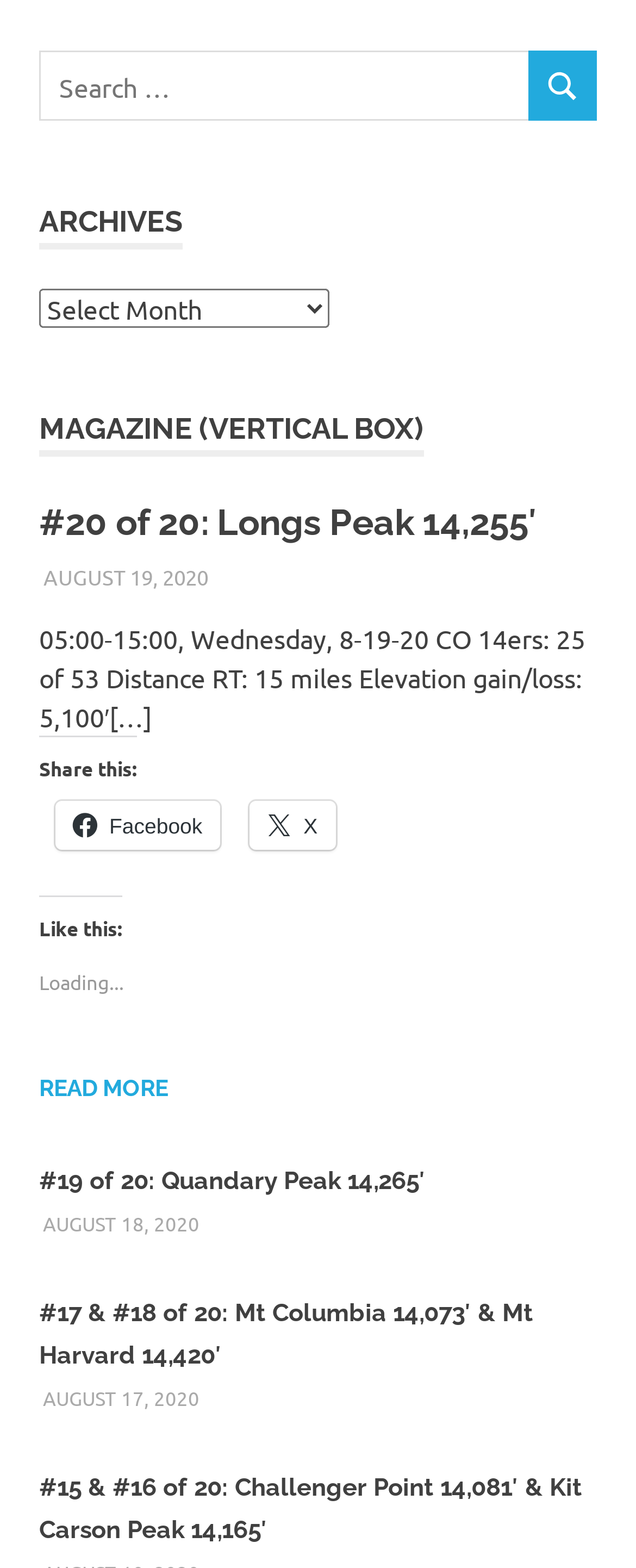What is the function of the combobox?
Please provide a single word or phrase as your answer based on the image.

Selecting archives